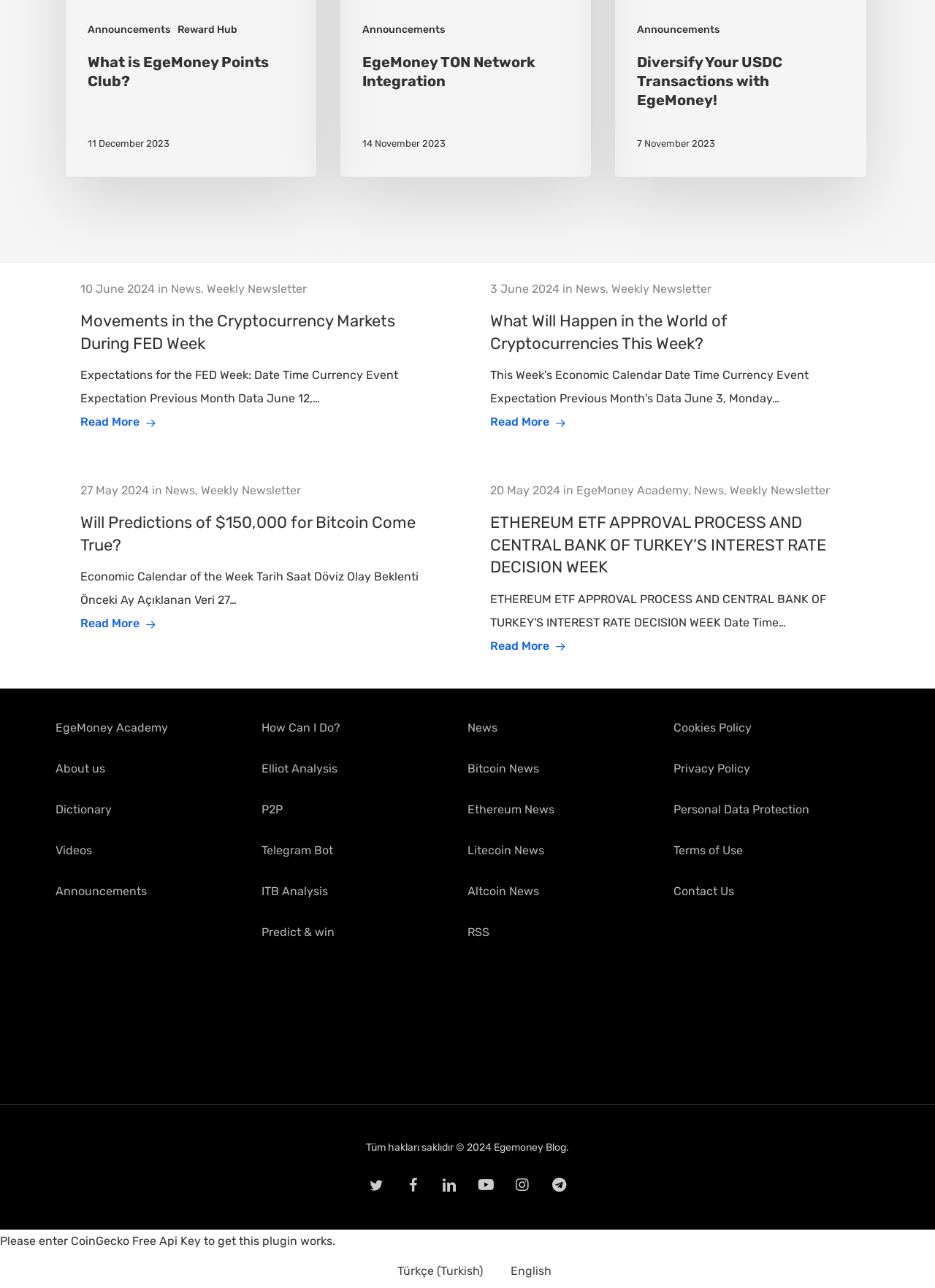Using the given element description, provide the bounding box coordinates (top-left x, top-left y, bottom-right x, bottom-right y) for the corresponding UI element in the screenshot: Litecoin News

[0.5, 0.655, 0.582, 0.666]